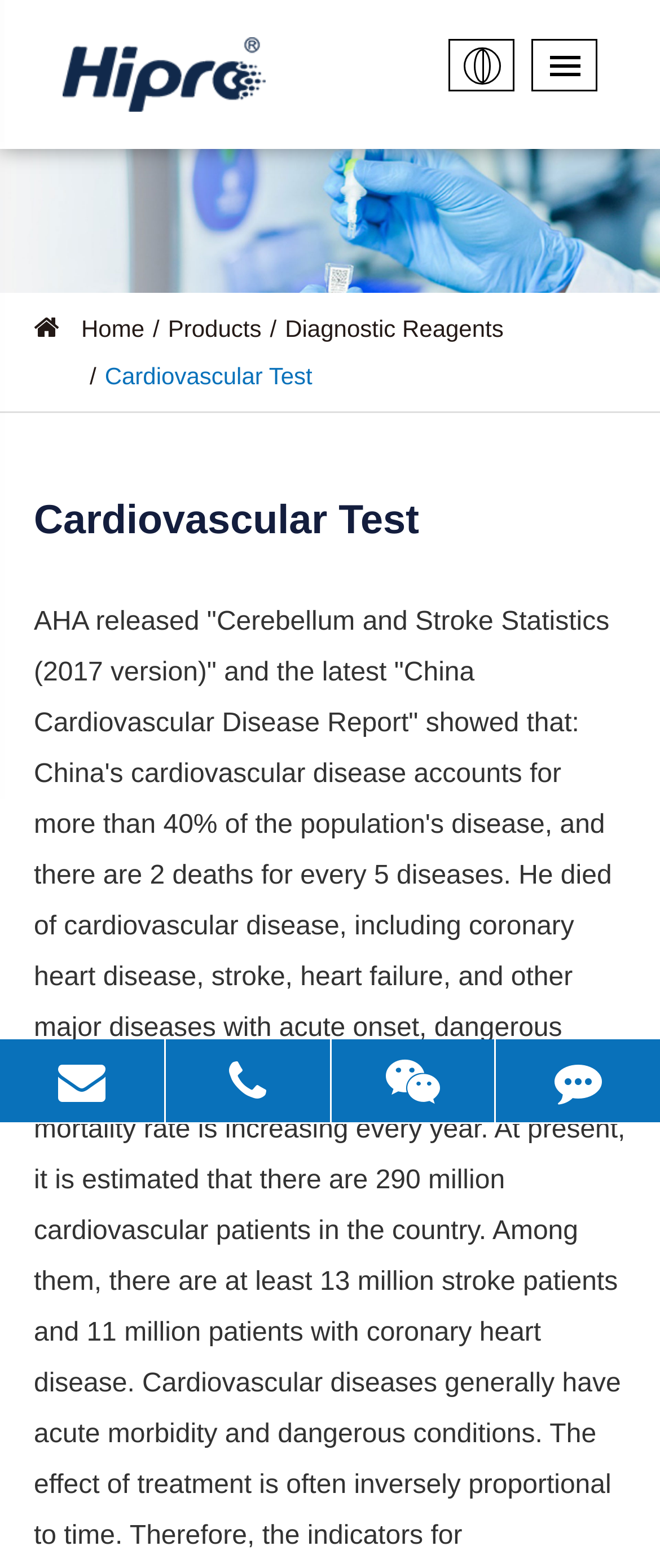Please locate the clickable area by providing the bounding box coordinates to follow this instruction: "learn about Cardiovascular Test".

[0.159, 0.231, 0.473, 0.248]